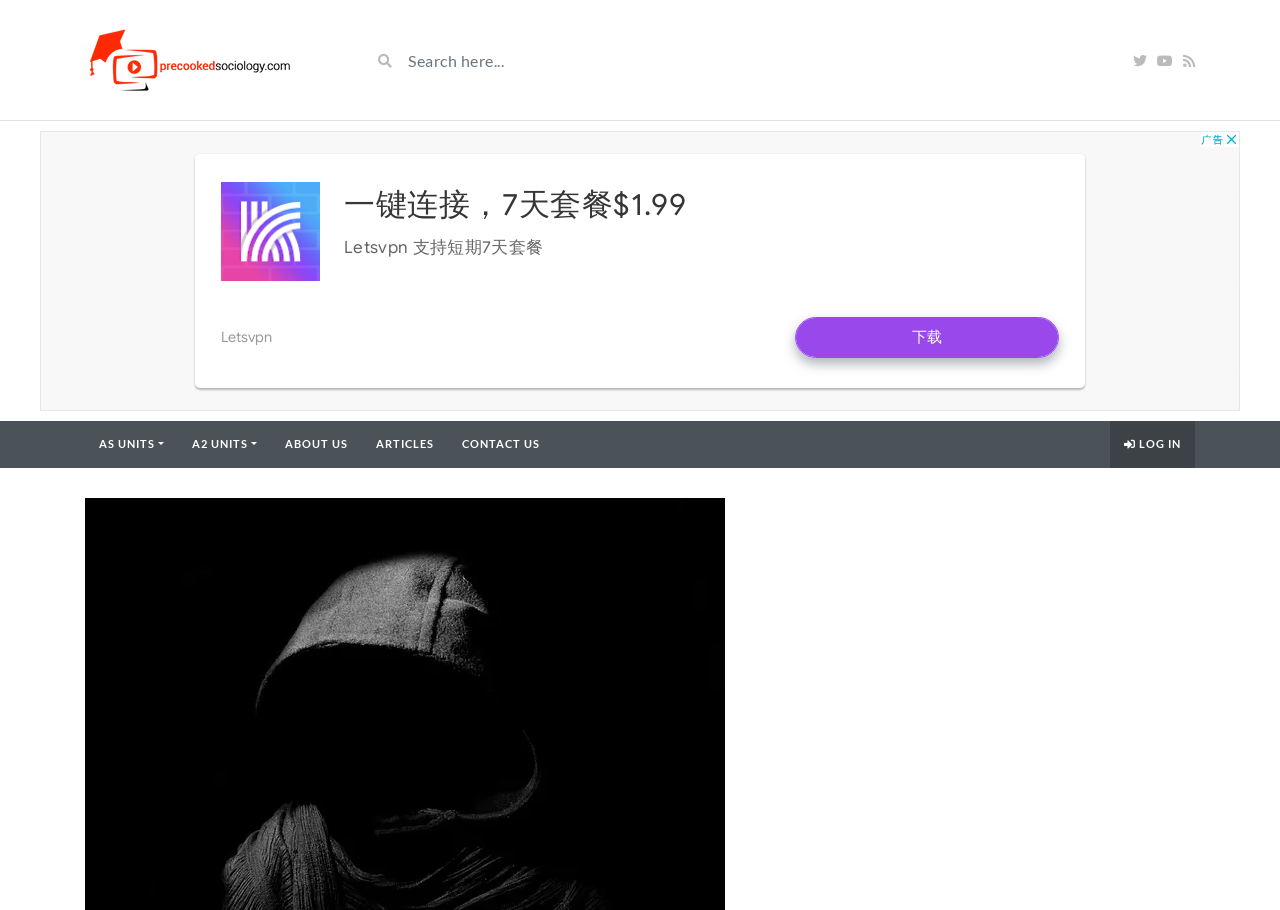Look at the image and write a detailed answer to the question: 
What is the purpose of the textbox?

The textbox with the bounding box coordinates [0.312, 0.047, 0.711, 0.085] has a placeholder text 'Search here...', indicating that it is used for searching purposes.